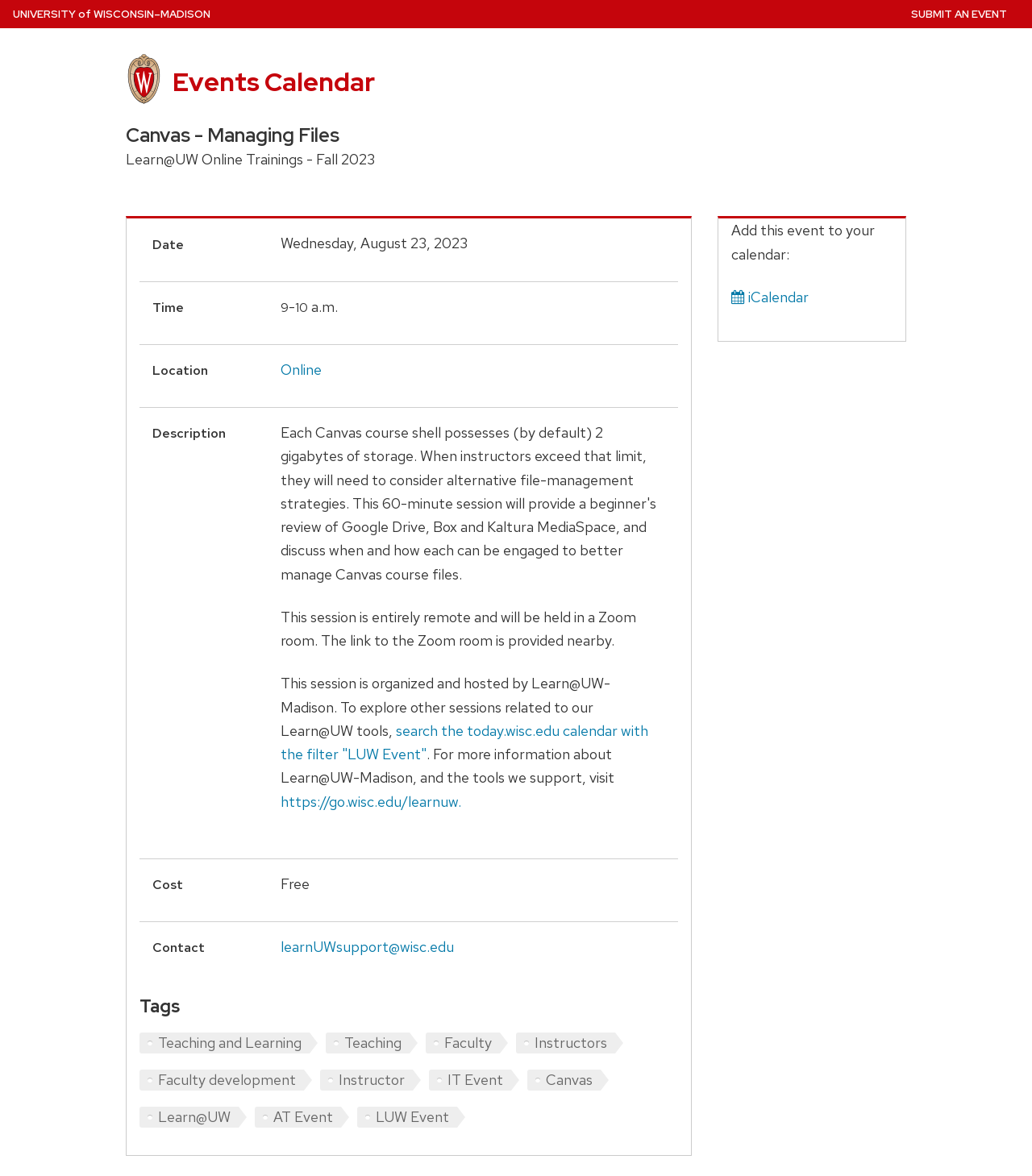From the element description: "Submit an Event", extract the bounding box coordinates of the UI element. The coordinates should be expressed as four float numbers between 0 and 1, in the order [left, top, right, bottom].

[0.883, 0.0, 0.976, 0.024]